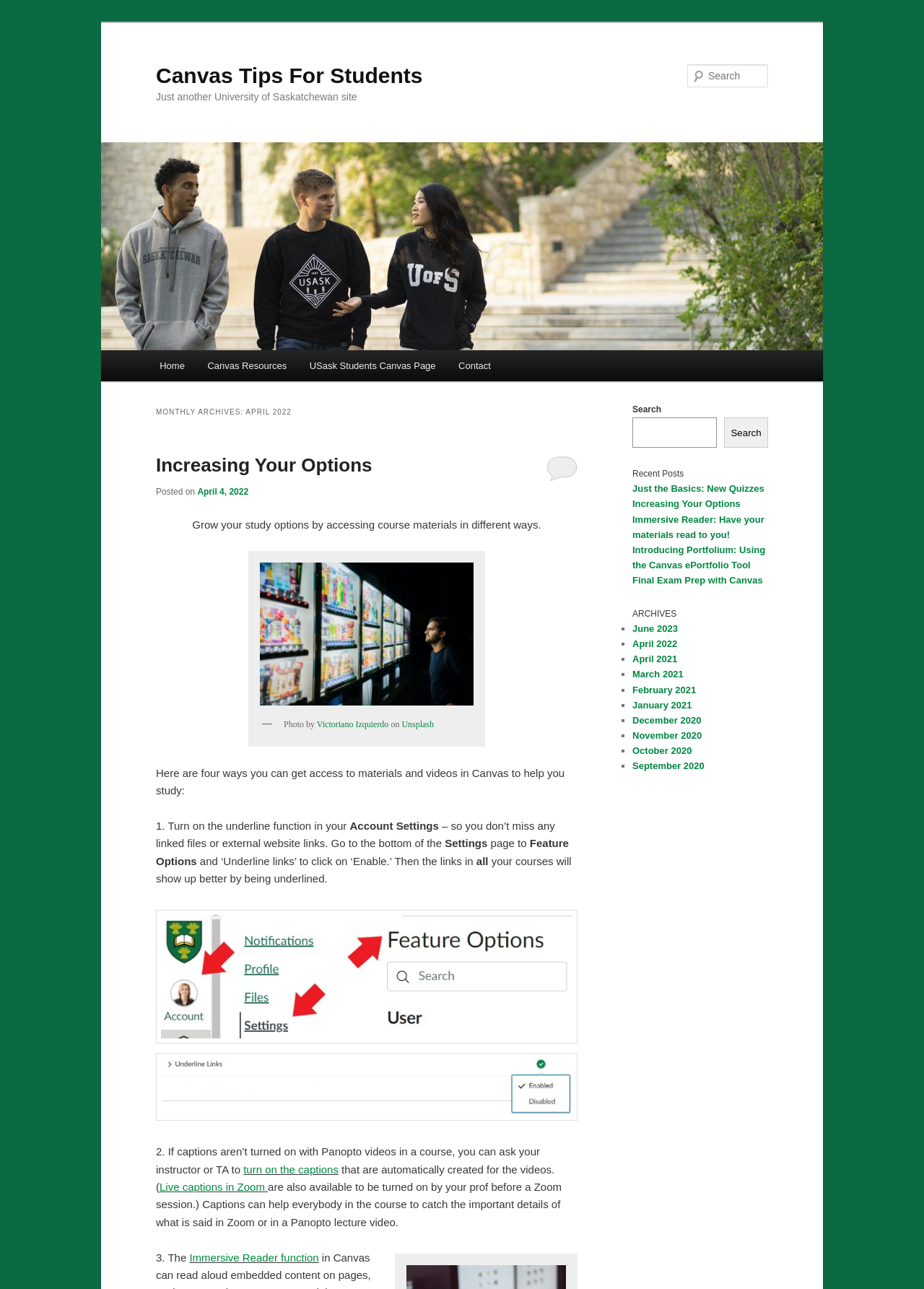Generate a thorough caption that explains the contents of the webpage.

This webpage is about Canvas tips for students, specifically for the University of Saskatchewan. At the top, there is a heading "Canvas Tips For Students" and a link with the same text. Below it, there is another heading "Just another University of Saskatchewan site". 

On the left side, there is a main menu with links to "Home", "Canvas Resources", "USask Students Canvas Page", and "Contact". Below the main menu, there is a section with a heading "MONTHLY ARCHIVES: APRIL 2022". This section contains an article titled "Increasing Your Options" with a link to the article. The article discusses ways to access course materials in different ways, including turning on the underline function in account settings, asking instructors to turn on captions for Panopto videos, and using the Immersive Reader function. 

The article also includes an image of a man looking at a vending machine with many choices, with a caption describing the image. Below the article, there are links to recent posts, including "Just the Basics: New Quizzes", "Increasing Your Options", and others. 

On the right side, there is a search bar with a button to search. Below the search bar, there is a section with a heading "Recent Posts" that lists several links to recent articles. Below that, there is a section with a heading "ARCHIVES" that lists links to archives for different months, including June 2023, April 2022, and others.